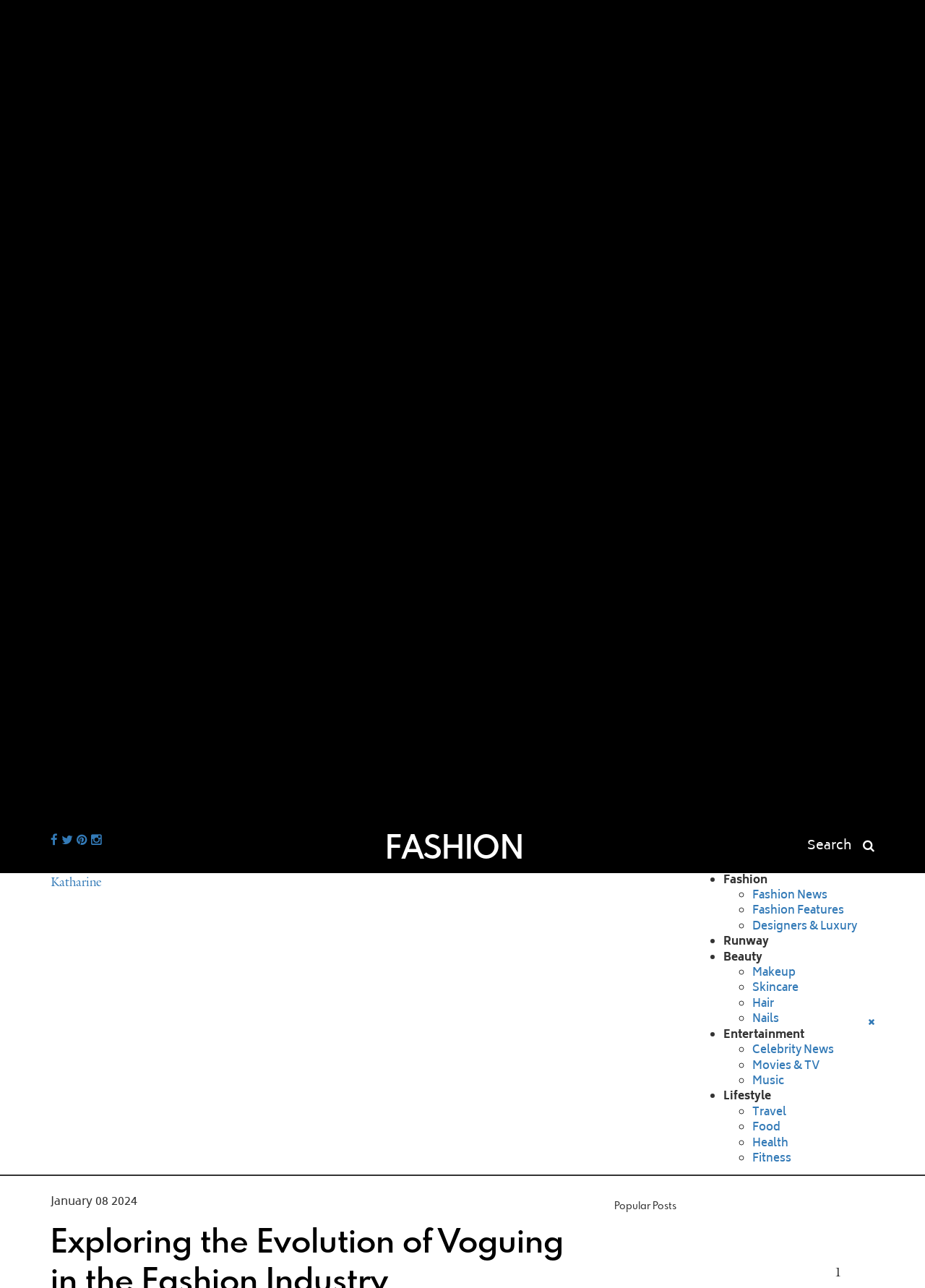Write an exhaustive caption that covers the webpage's main aspects.

The webpage is an online magazine and web portal for innovative fashion and style, titled "iFashion Network". At the top left corner, there are four social media links represented by icons. Below these icons, a heading "FASHION" is prominently displayed. To the right of the heading, a search bar with a magnifying glass icon is located.

On the left side of the page, a list of categories is presented, each preceded by a bullet point or a circle marker. The categories include "Fashion", "Fashion News", "Fashion Features", "Designers & Luxury", "Runway", "Beauty", and others. Each category has a corresponding link.

On the right side of the page, there is a section with a heading "Popular Posts". Below this heading, a thumbnail image is displayed, likely representing a popular article or post.

At the bottom of the page, the current date "January 08 2024" is displayed. Additionally, a link with a Facebook icon is located at the bottom right corner of the page.

Overall, the webpage appears to be a fashion-focused online magazine with various categories and a section for popular posts.